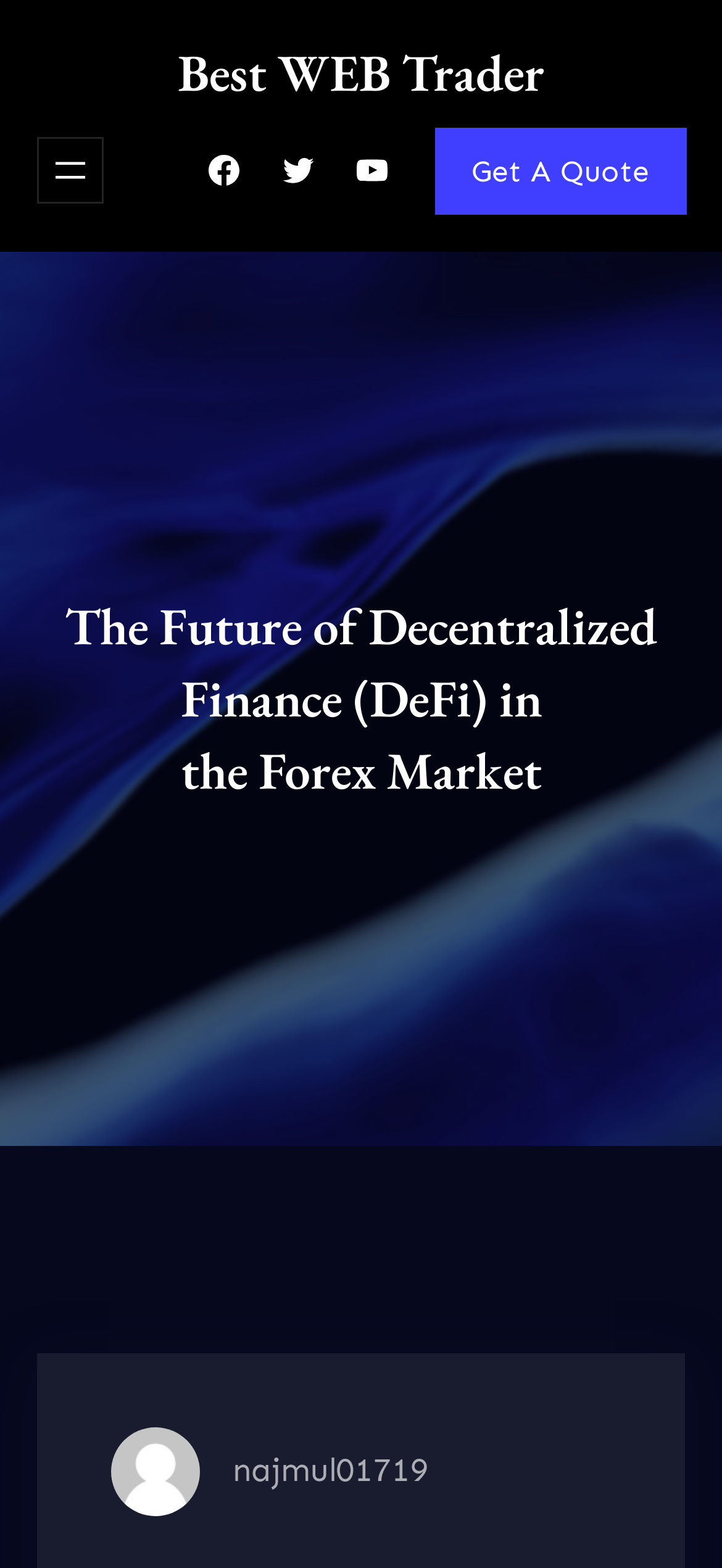Is there a quote button present?
From the details in the image, provide a complete and detailed answer to the question.

A quote button is present on the webpage, which is labeled as 'Get A Quote'. This button is located at the top of the page and can be identified by its text and bounding box coordinates.